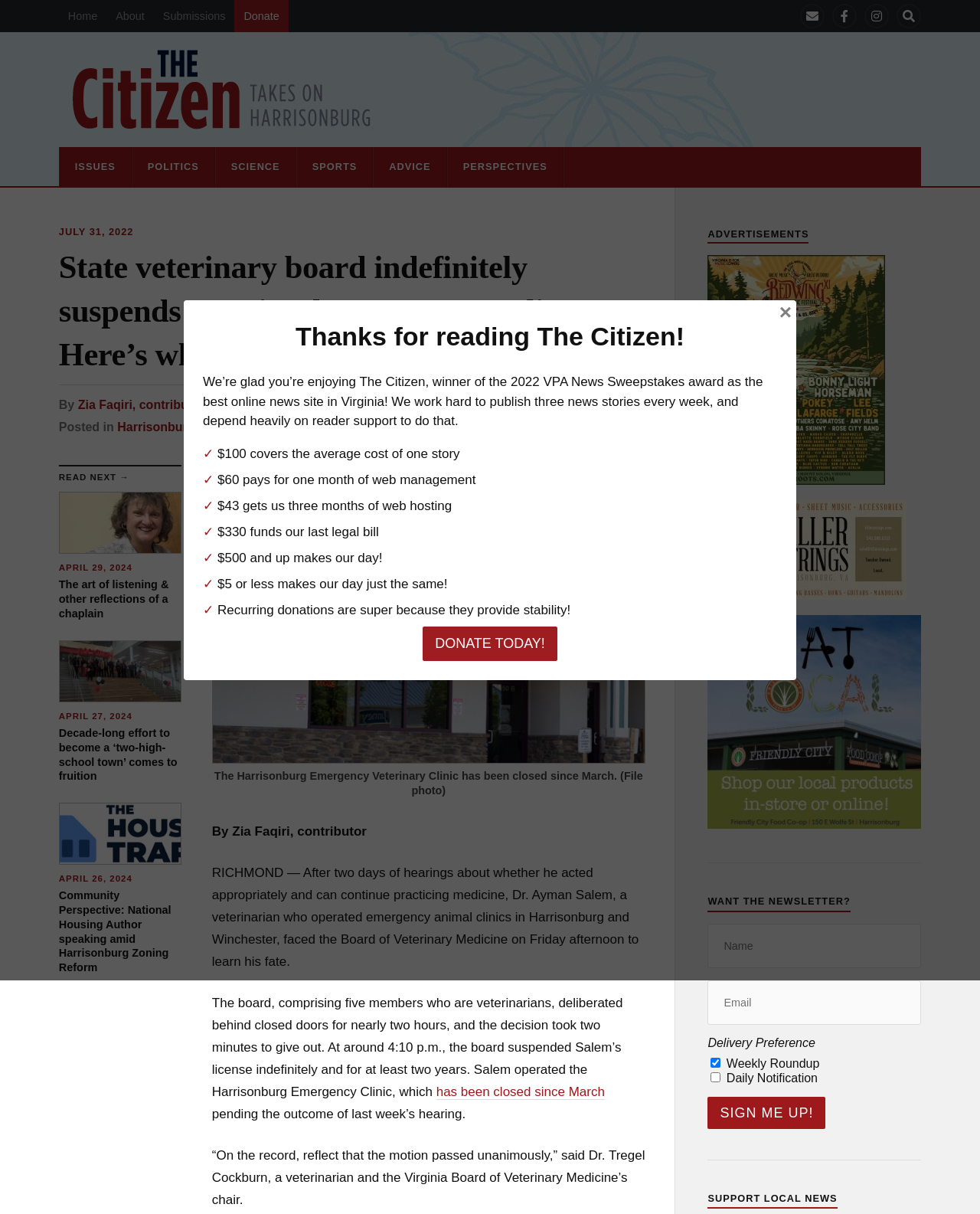Locate the bounding box coordinates of the area where you should click to accomplish the instruction: "Sign up for the newsletter".

[0.722, 0.761, 0.94, 0.797]